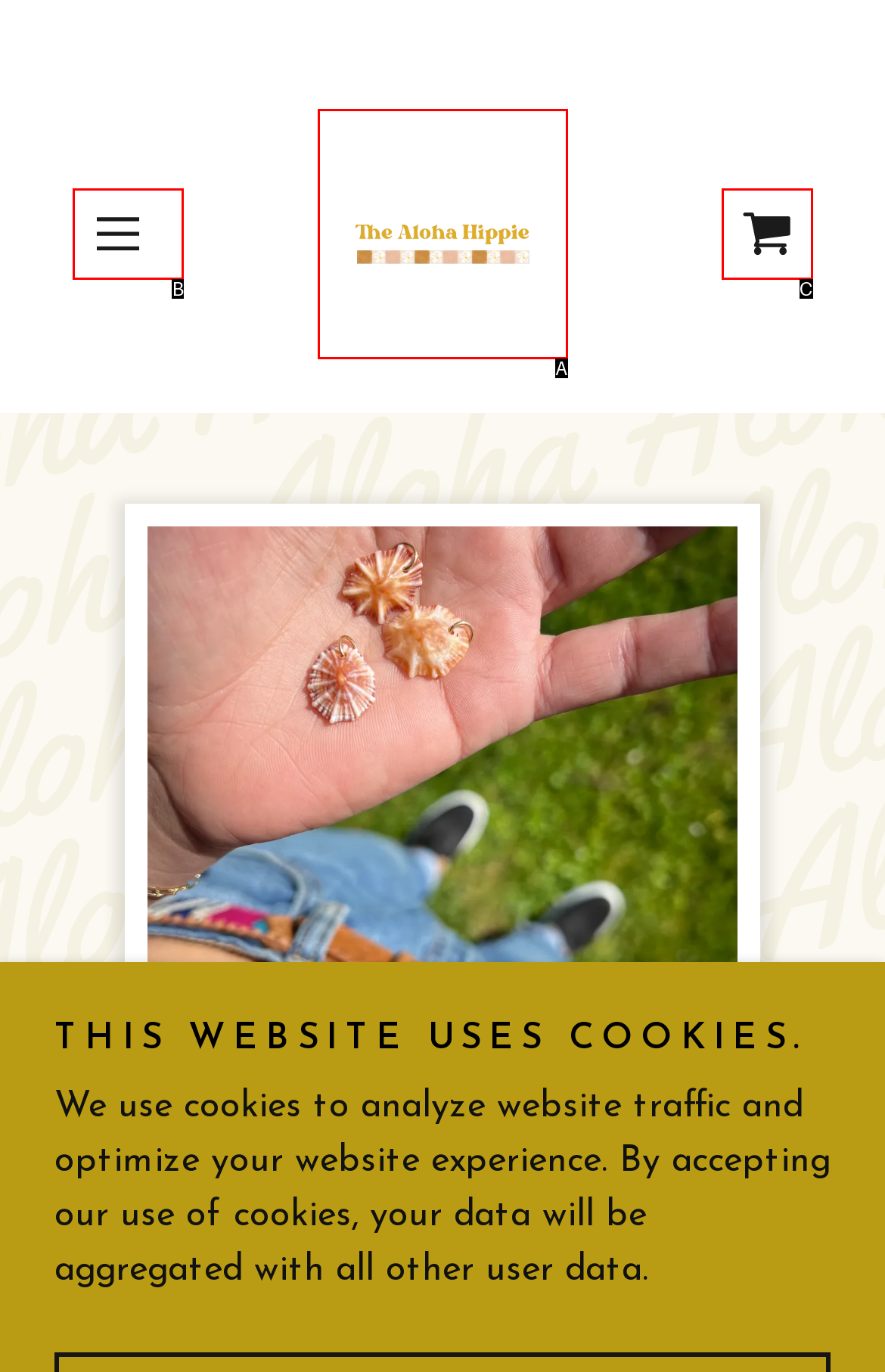Identify which HTML element aligns with the description: aria-label="Hamburger Site Navigation Icon"
Answer using the letter of the correct choice from the options available.

B